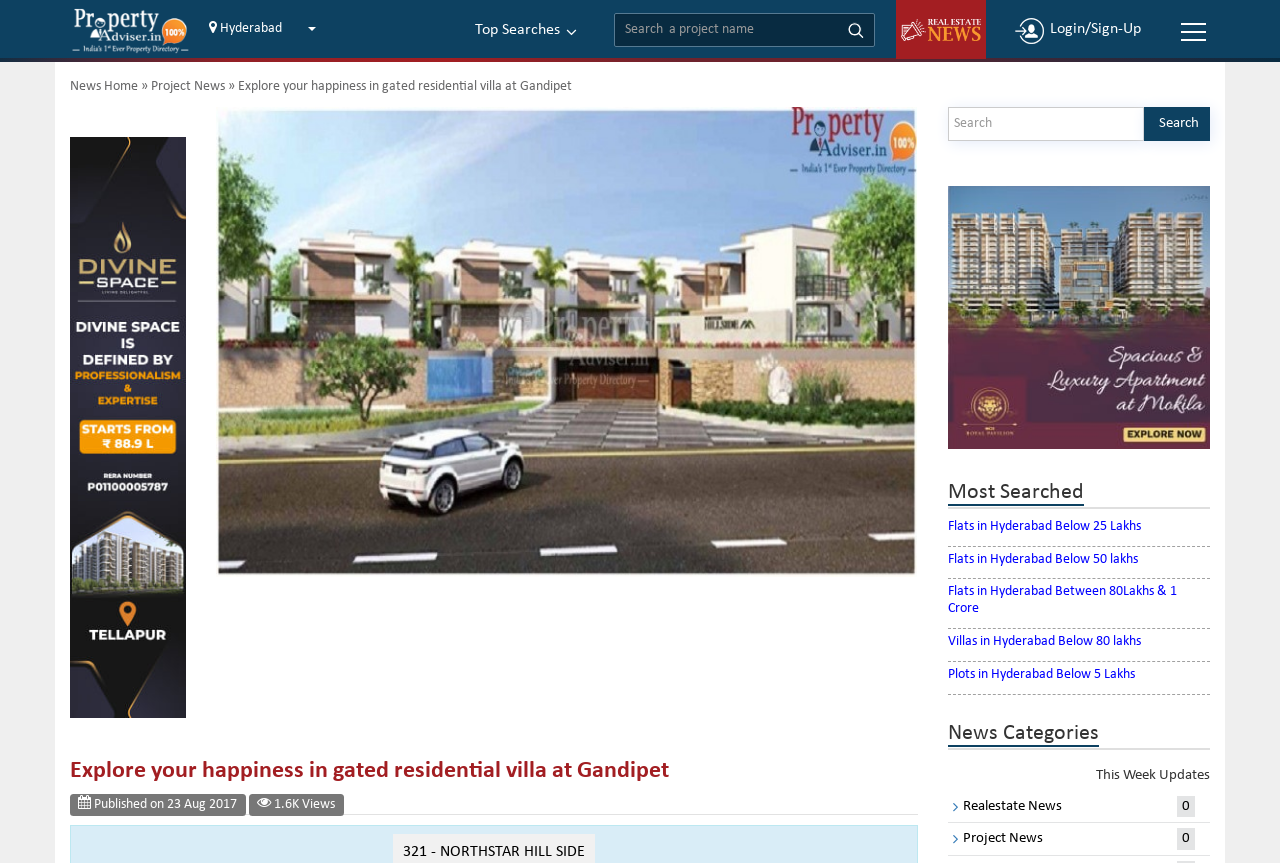With reference to the image, please provide a detailed answer to the following question: What is the name of the real estate directory?

The name of the real estate directory can be found by looking at the link 'Real estate directory property Adviser' which is located at the top of the webpage, indicating that the directory is called Property Adviser.